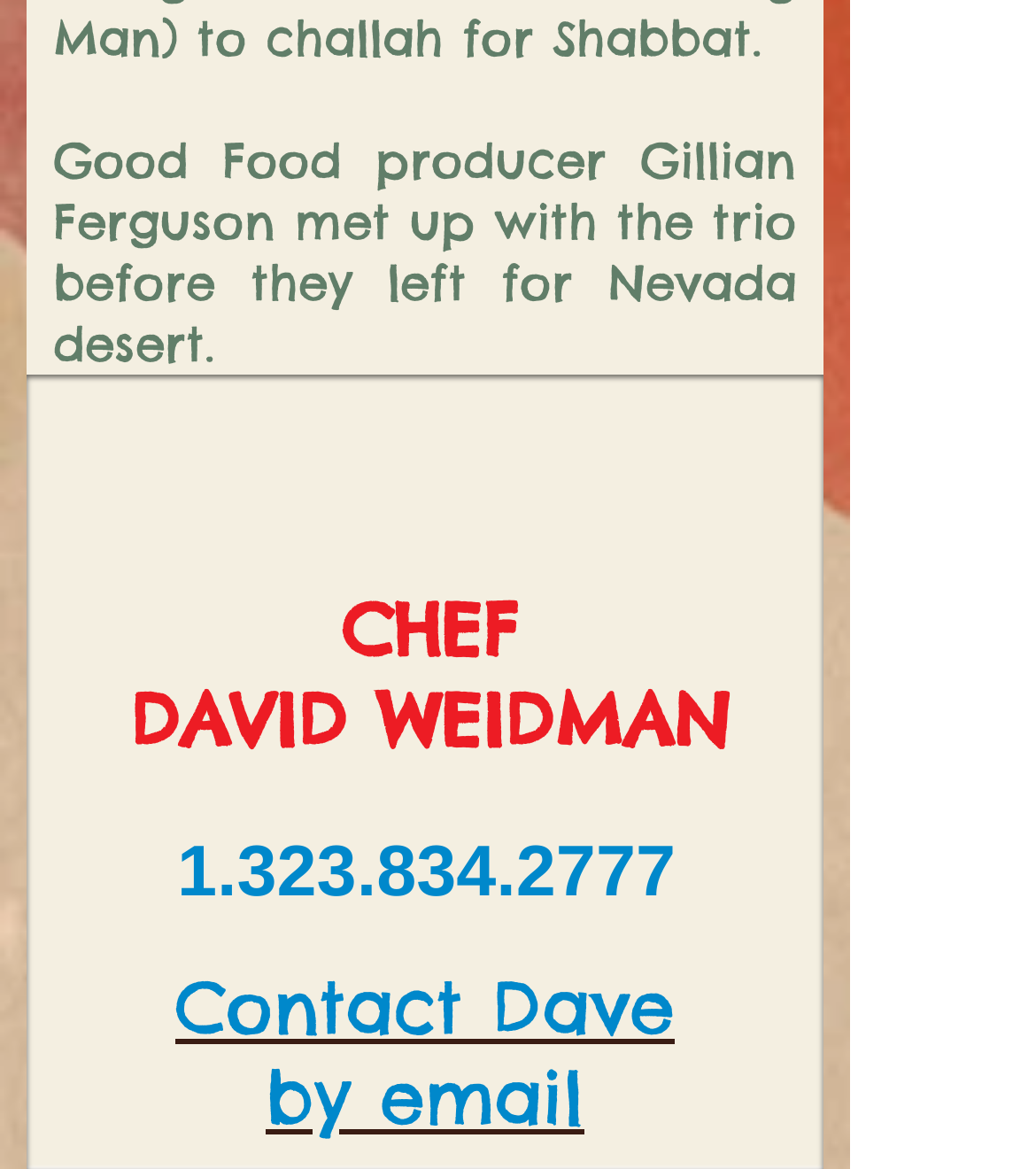Answer the following in one word or a short phrase: 
What is the social media platform mentioned on the webpage?

Facebook